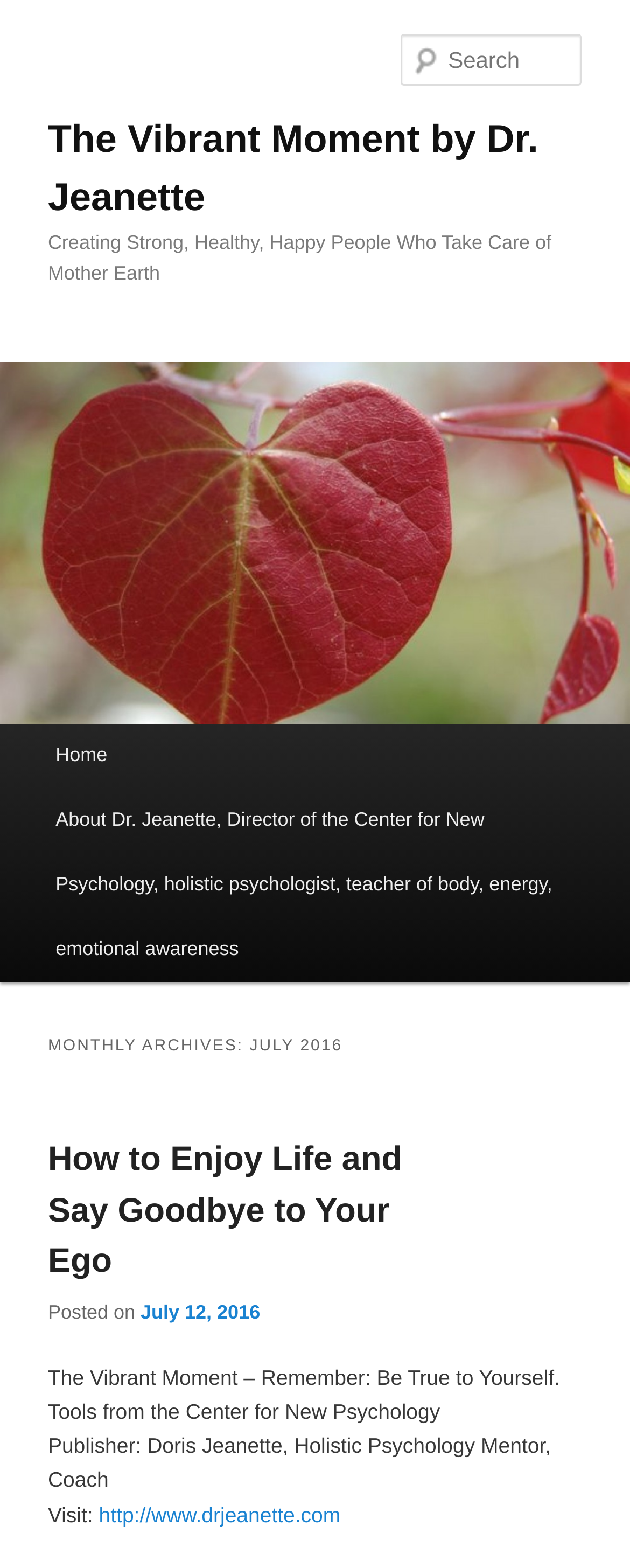Please find the bounding box coordinates for the clickable element needed to perform this instruction: "Search for something".

[0.637, 0.022, 0.924, 0.055]